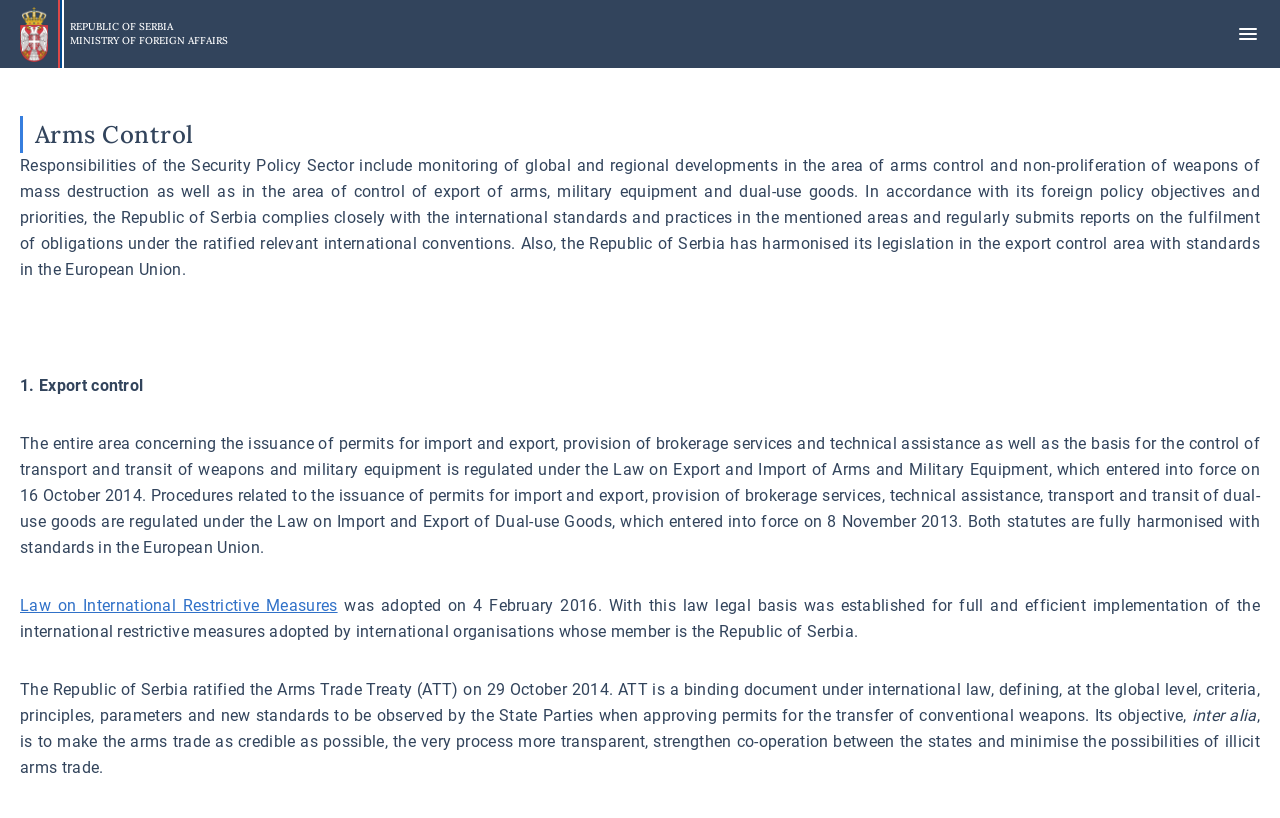What is the objective of the Arms Trade Treaty?
Please provide a single word or phrase based on the screenshot.

To make the arms trade credible and transparent